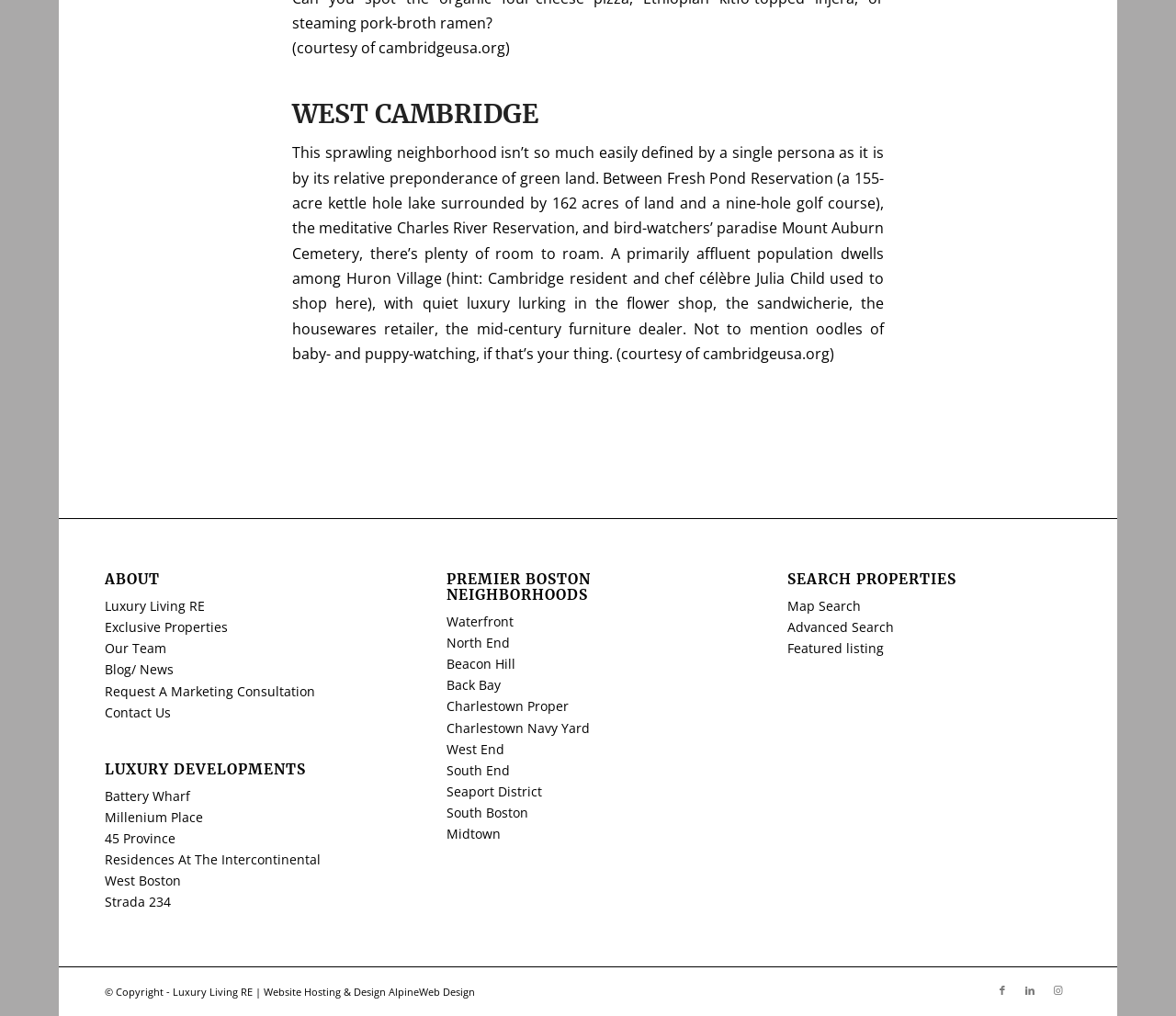Identify the bounding box coordinates of the clickable region to carry out the given instruction: "Search properties using map".

[0.67, 0.588, 0.732, 0.605]